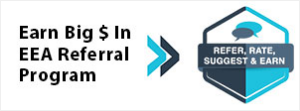Provide a brief response to the question below using one word or phrase:
What is the direction of the arrow in the image?

Towards the badge